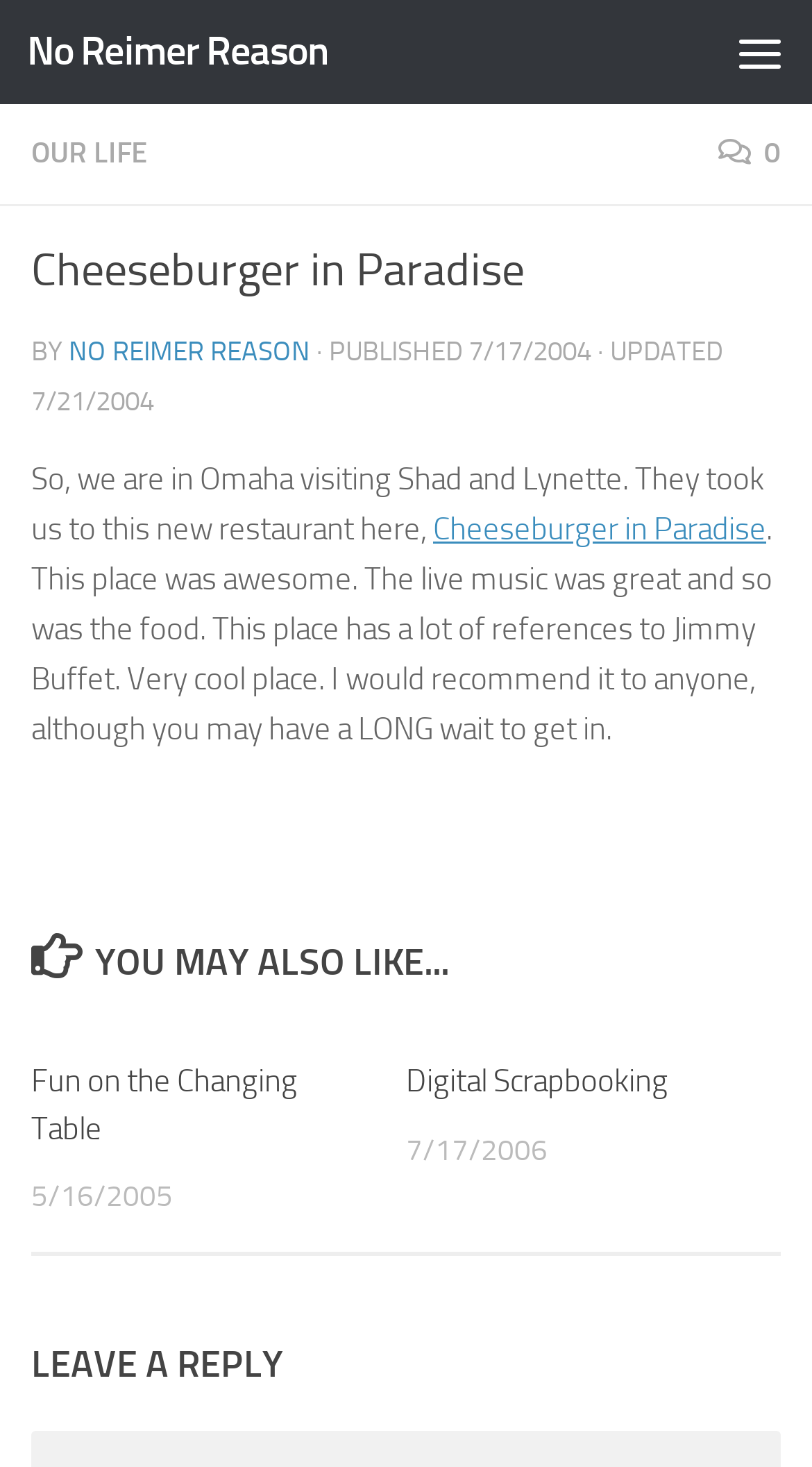Identify the first-level heading on the webpage and generate its text content.

Cheeseburger in Paradise